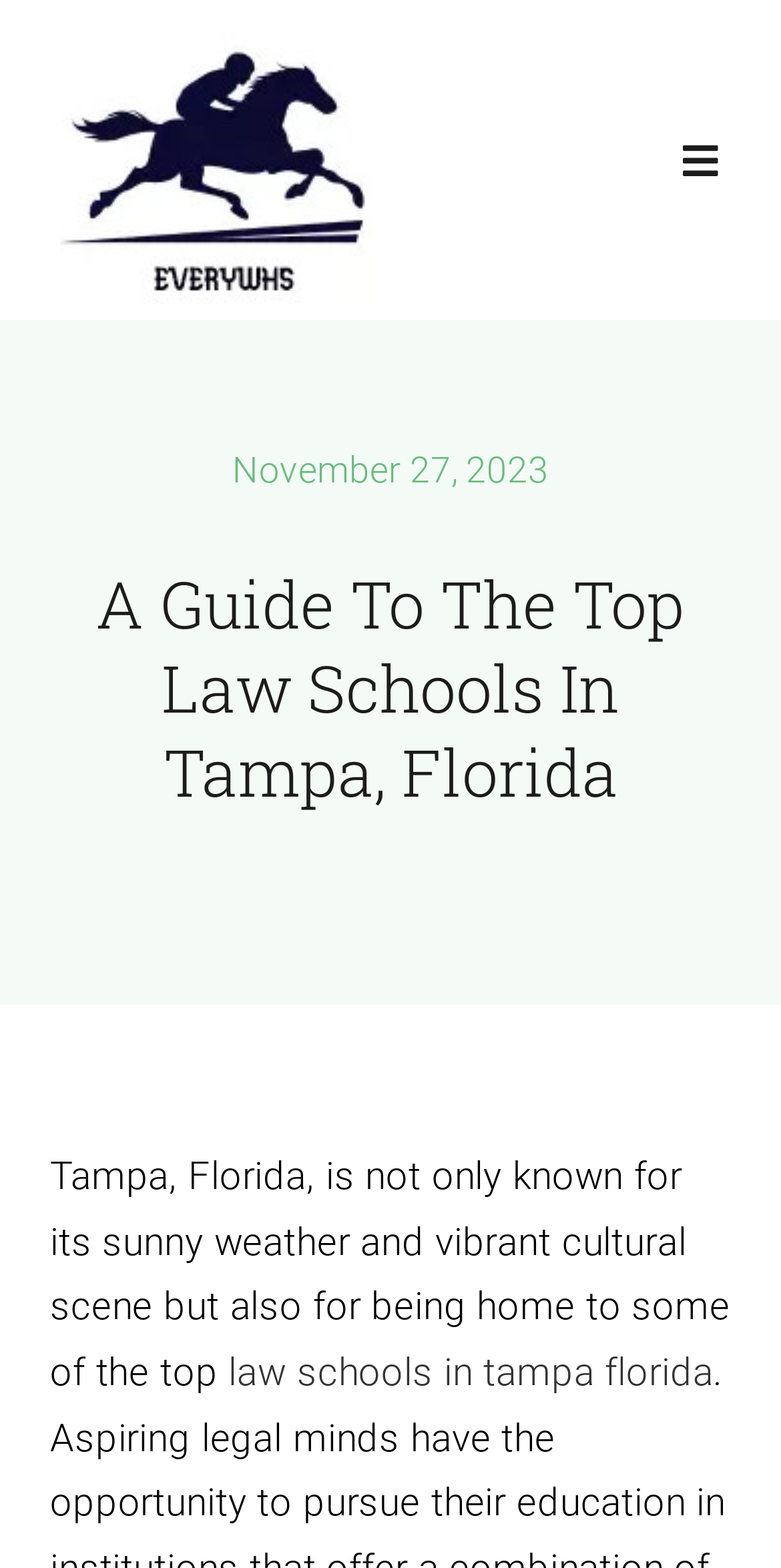Extract the main title from the webpage and generate its text.

A Guide To The Top Law Schools In Tampa, Florida